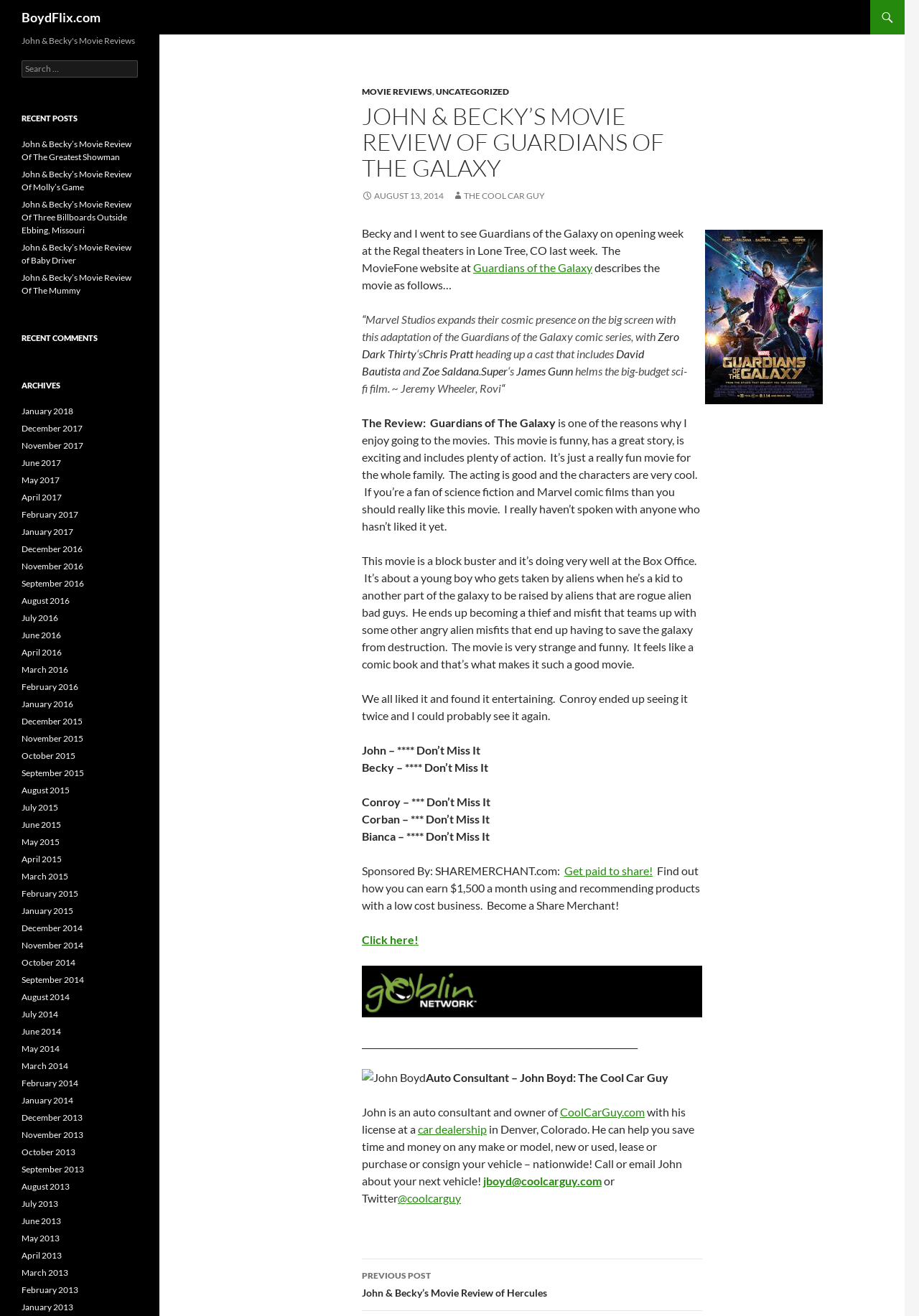Identify the bounding box for the UI element described as: "Uncategorized". The coordinates should be four float numbers between 0 and 1, i.e., [left, top, right, bottom].

[0.474, 0.065, 0.554, 0.074]